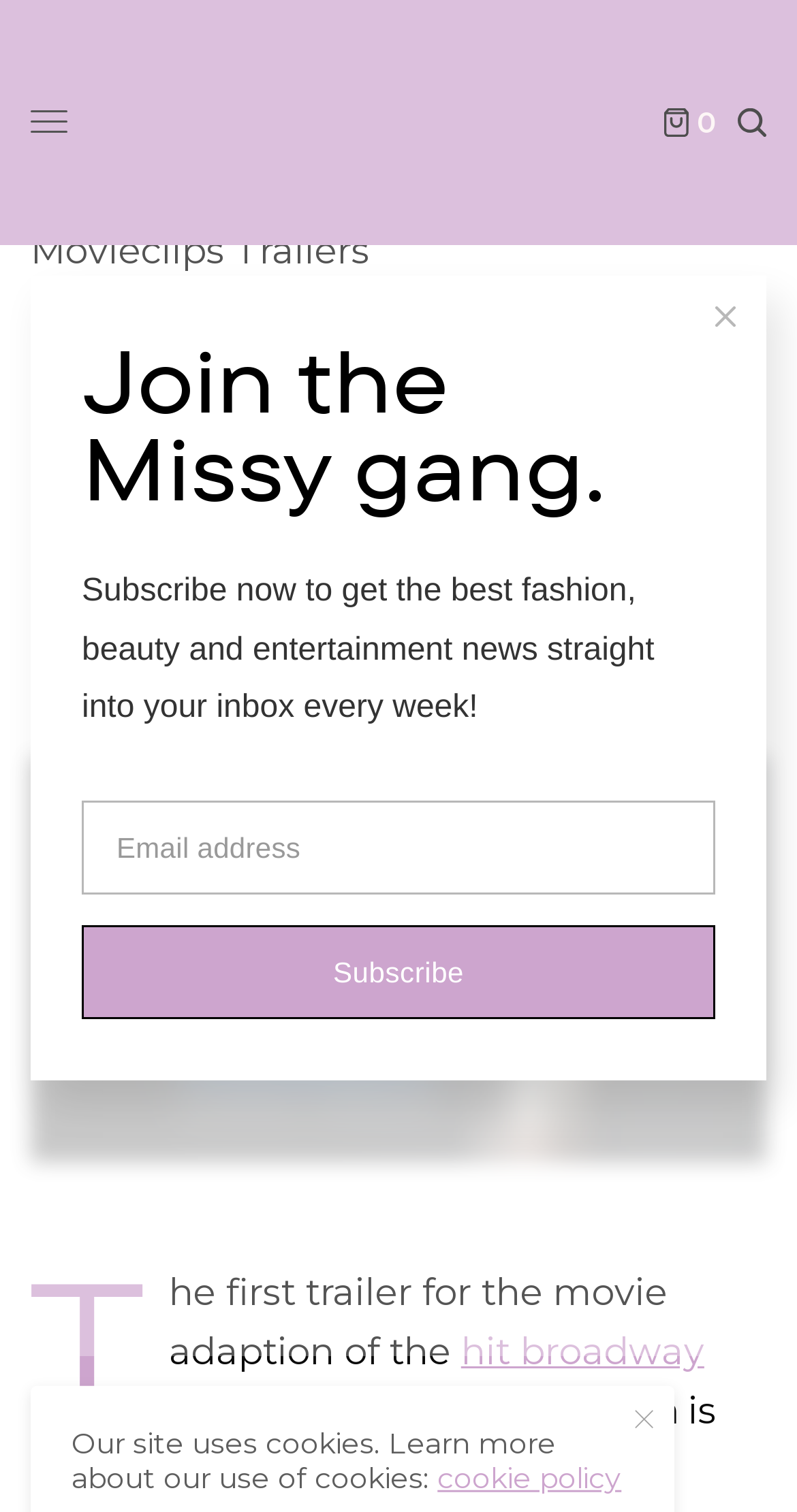Use a single word or phrase to answer the question: 
What is the purpose of the textbox?

Email address